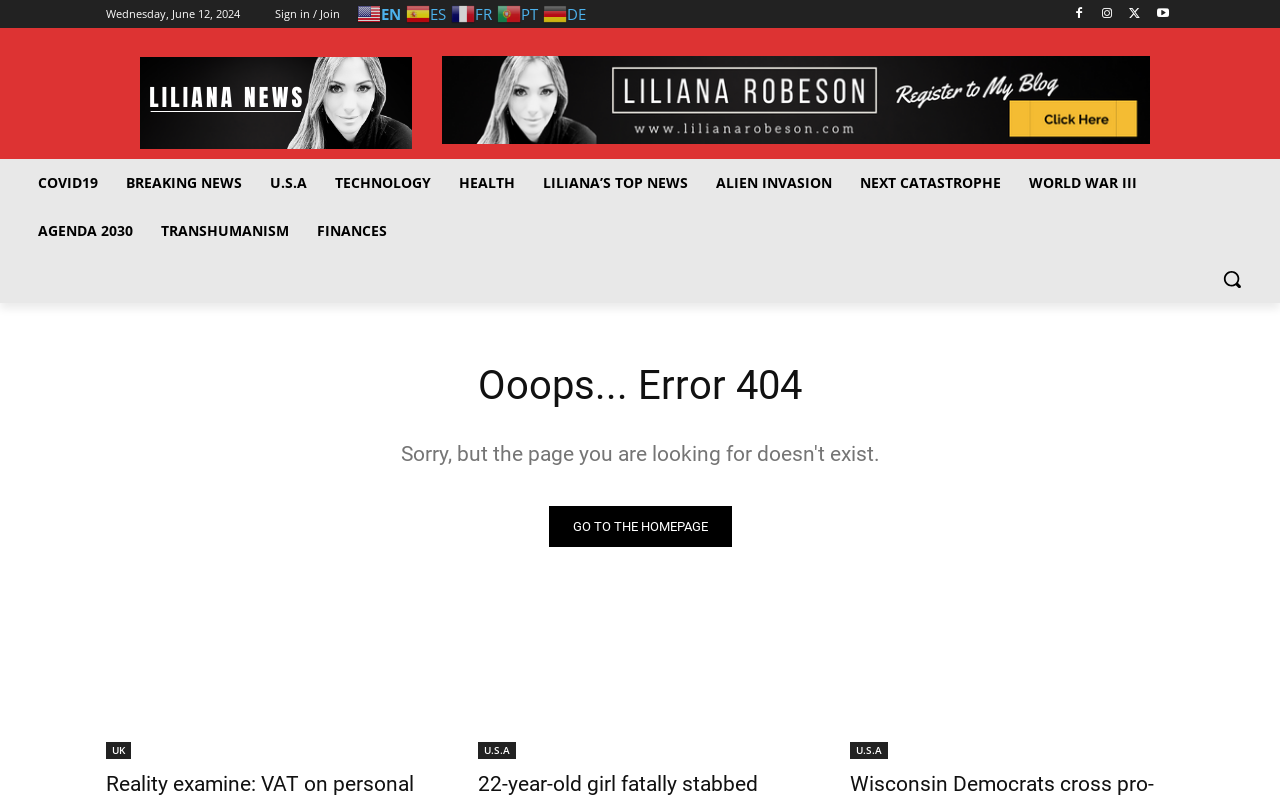How many language options are available? Based on the image, give a response in one word or a short phrase.

6